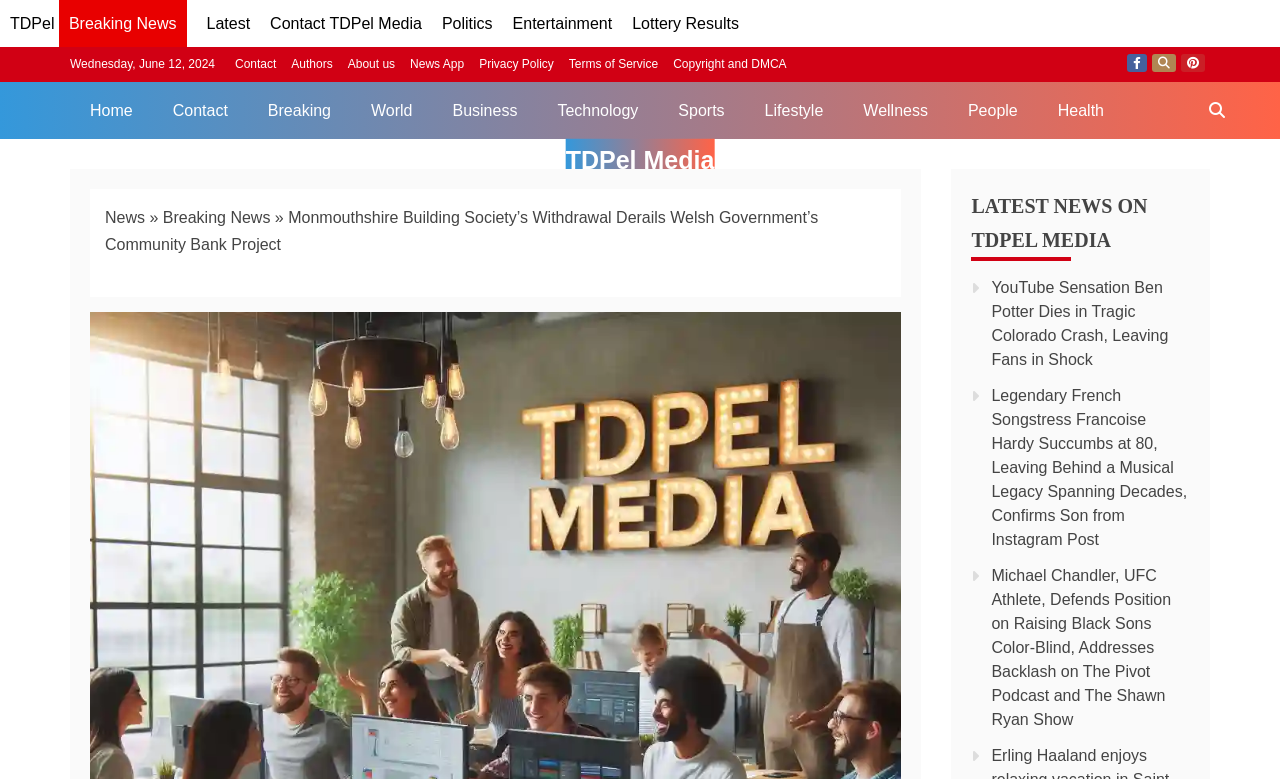How many social media links are displayed on the webpage?
Based on the image, provide a one-word or brief-phrase response.

3